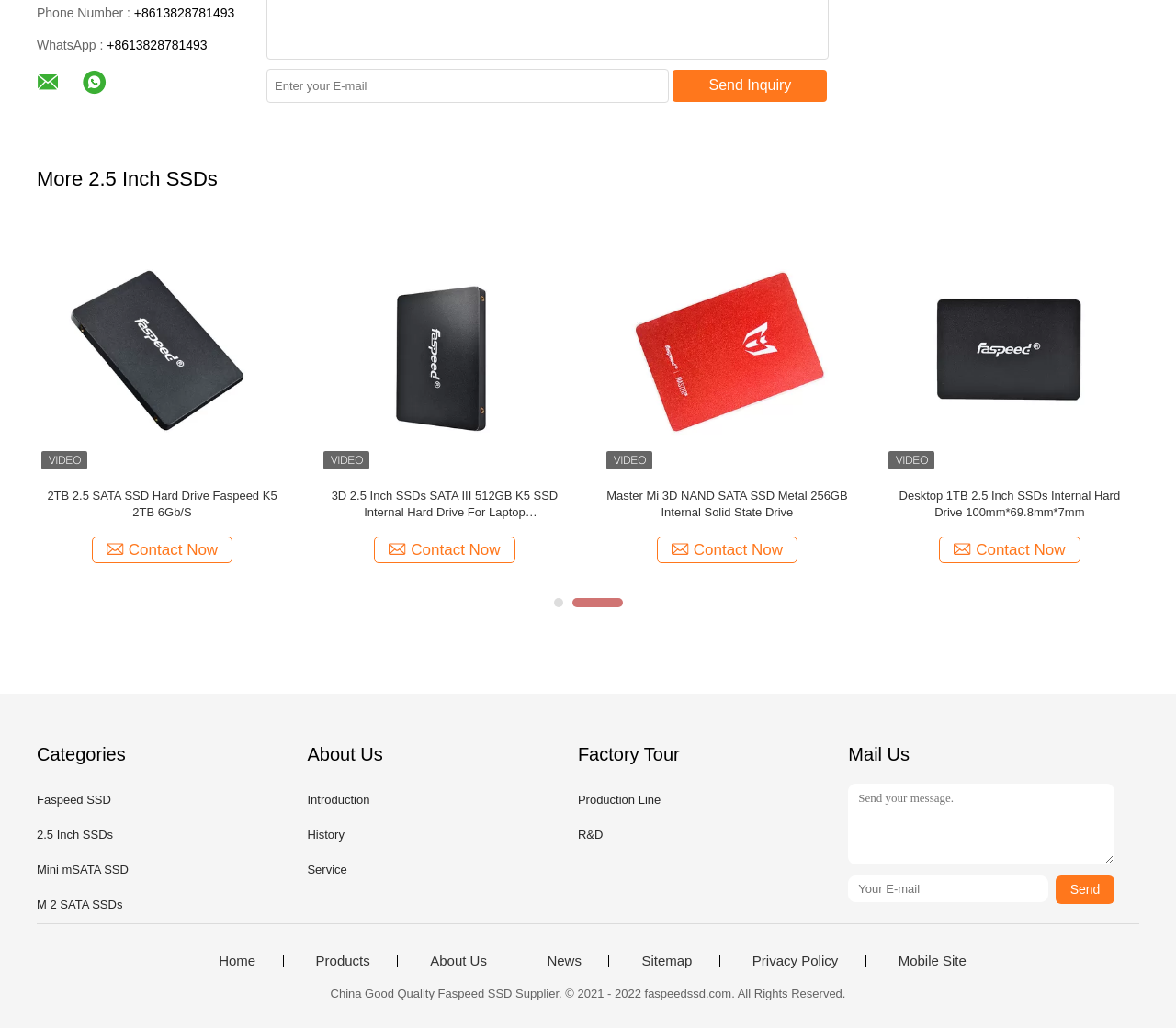Please analyze the image and give a detailed answer to the question:
How many SSD products are listed on the webpage?

There are four SSD products listed on the webpage, each with a heading, image, and link to 'Contact Now'. The products are 3D NAND 2.5 Inch SSDs Faspeed ZS SATA III 1TB Internal Solid State Drive, K5 Faspeed 2.5 Inch Sata SSD Solid State Drive 120GB 3D NAND, 500MB/S 7mm 2.5 Inch SSDs SATA III 512GB Internal Solid State Drive, and 256GB 2.5 Inch SSDs Faspeed 500MB/S ZS SATA 3 Solid State Drive.